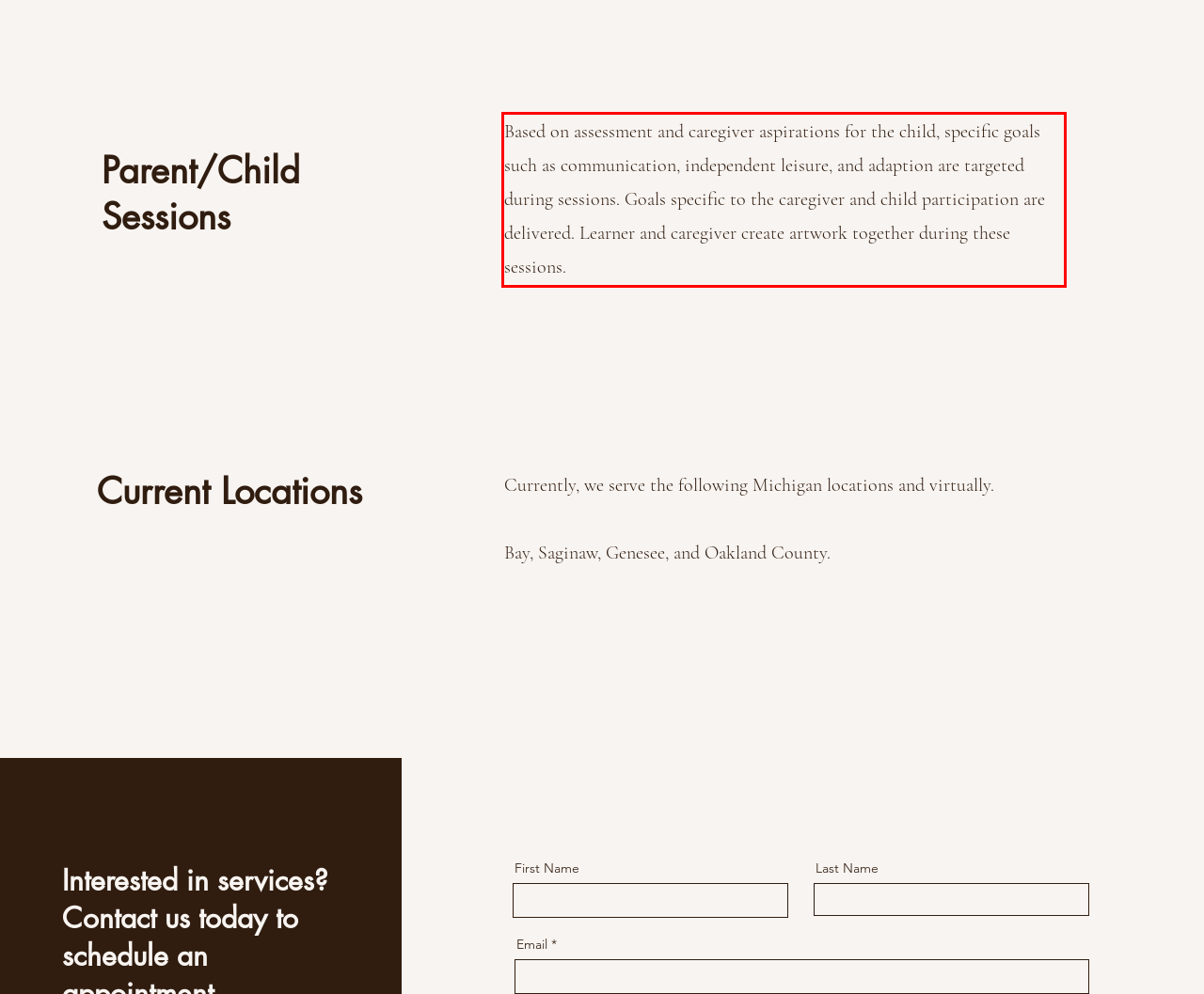By examining the provided screenshot of a webpage, recognize the text within the red bounding box and generate its text content.

Based on assessment and caregiver aspirations for the child, specific goals such as communication, independent leisure, and adaption are targeted during sessions. Goals specific to the caregiver and child participation are delivered. Learner and caregiver create artwork together during these sessions.